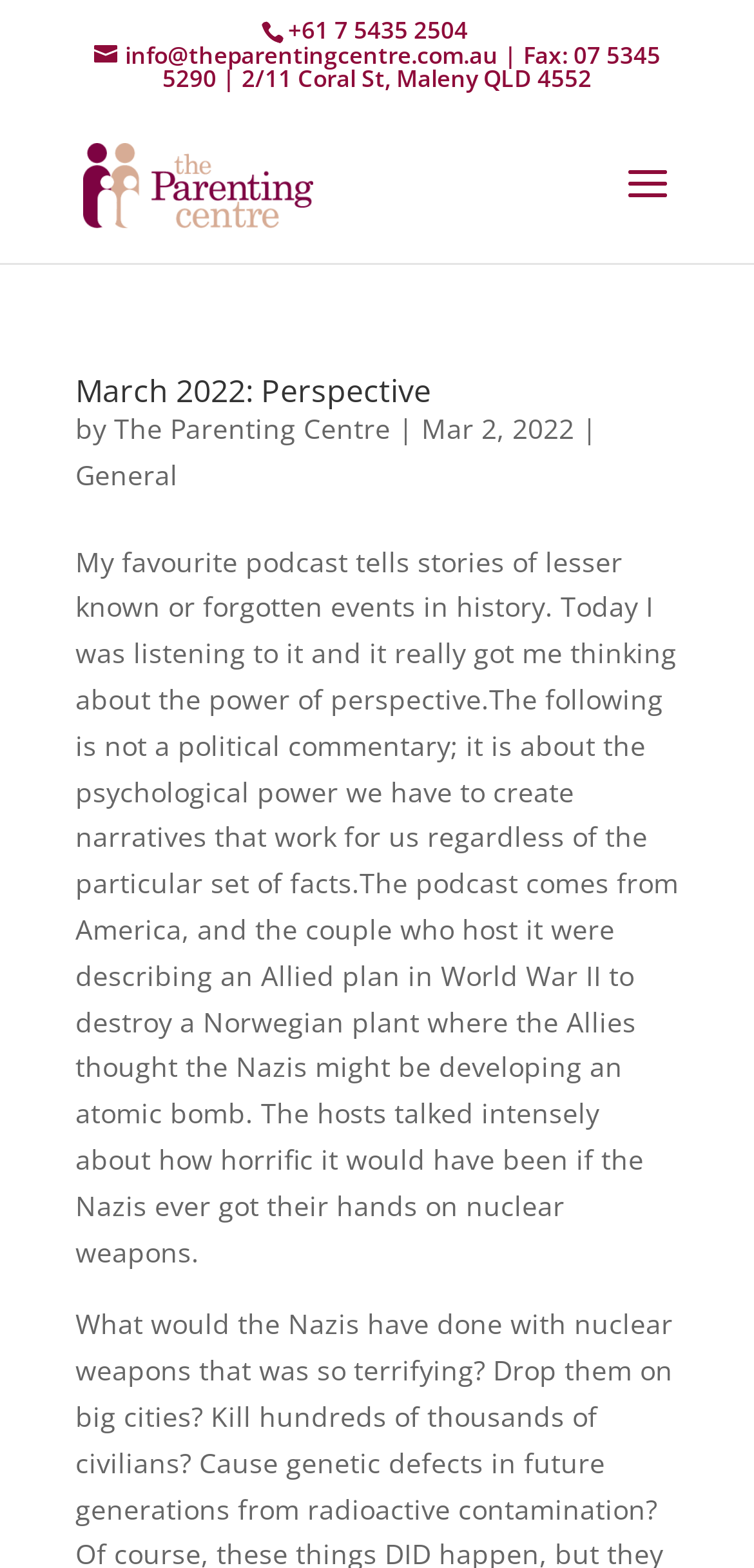Refer to the image and provide a thorough answer to this question:
Who is the author of the article on the webpage?

I found the author by looking at the link element with the bounding box coordinates [0.151, 0.261, 0.518, 0.285] which contains the text 'The Parenting Centre'.